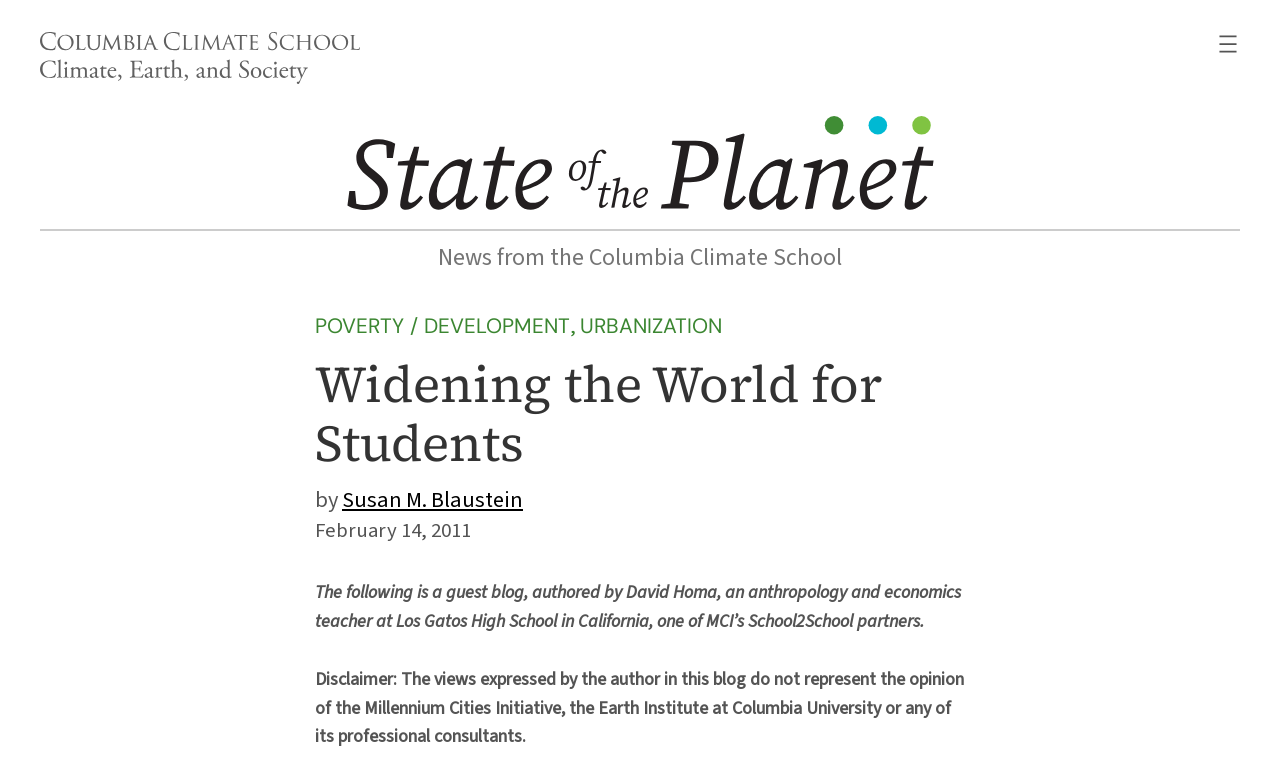Respond concisely with one word or phrase to the following query:
What is the name of the initiative mentioned in the disclaimer?

Millennium Cities Initiative